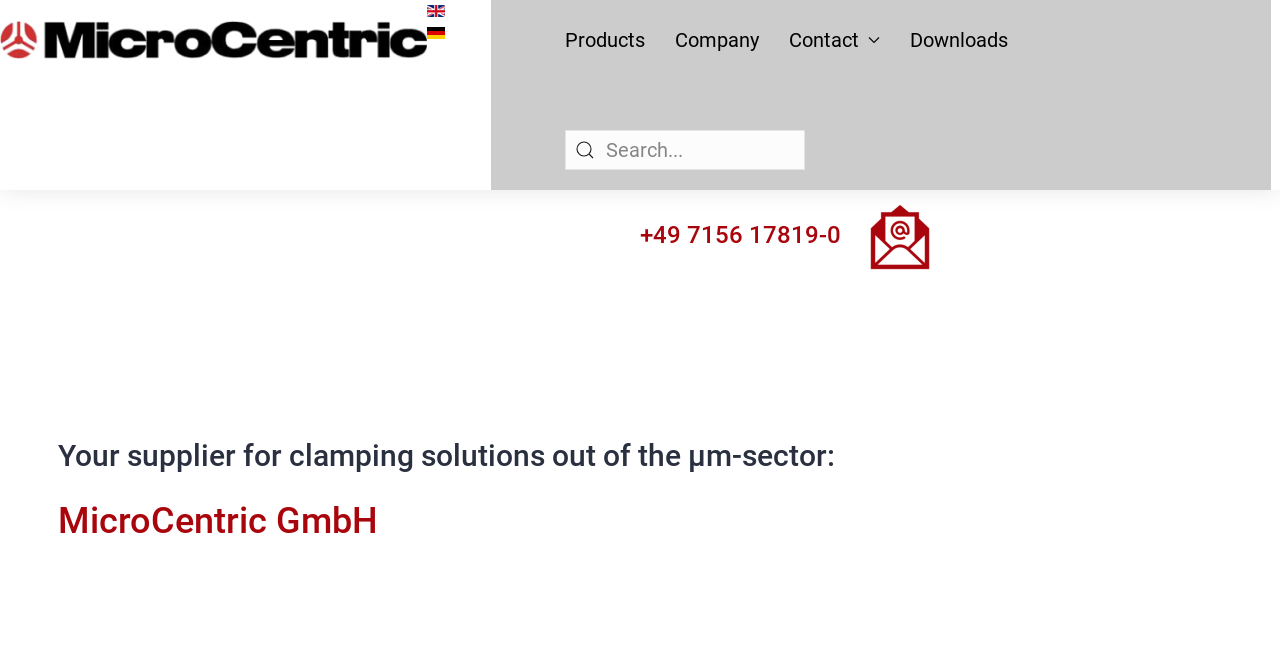Examine the image carefully and respond to the question with a detailed answer: 
What is the phone number on the webpage?

I found the phone number by looking at the heading that contains the phone number and email address, and I saw the text '+49 7156 17819-0'.